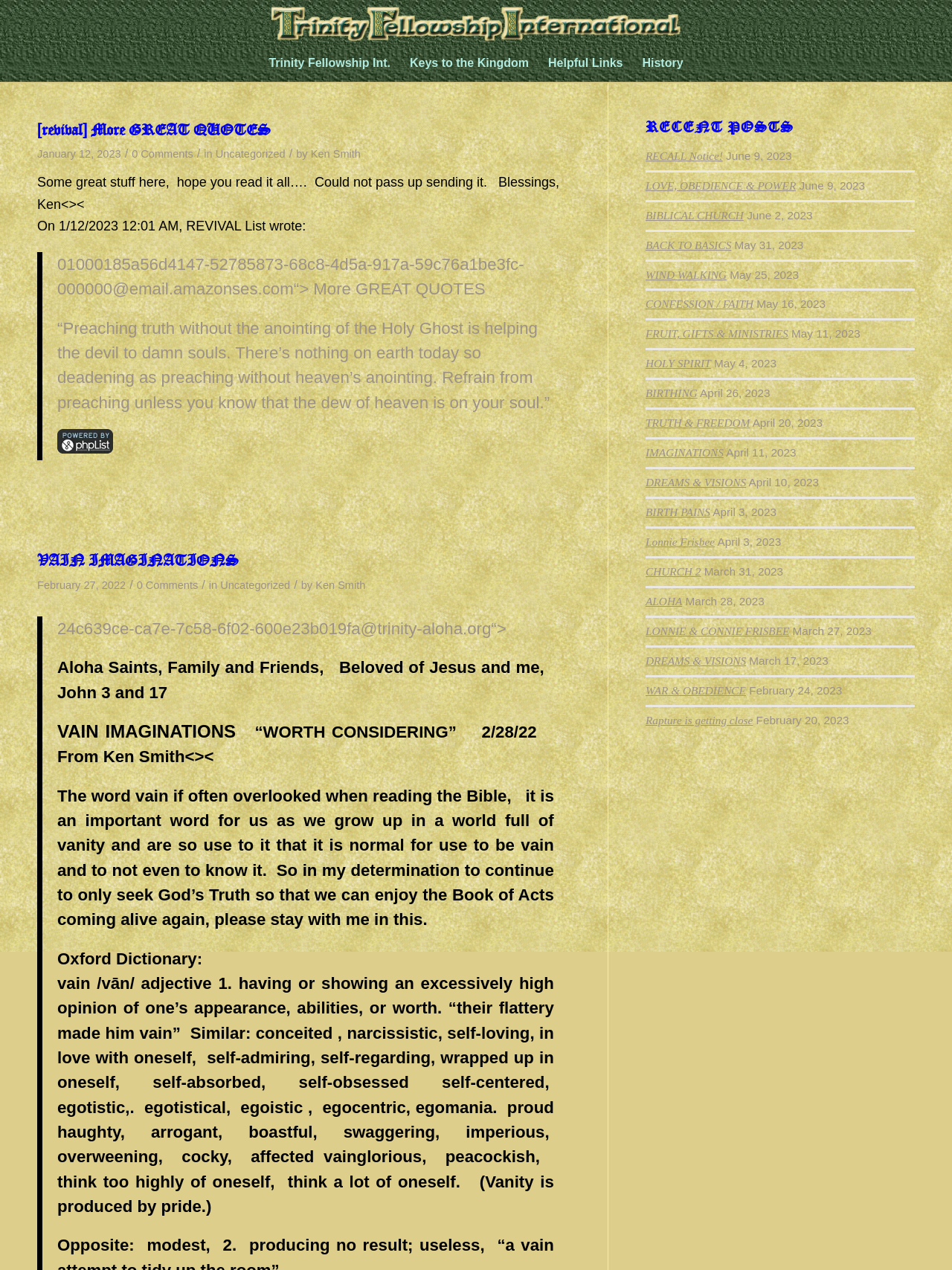Provide a thorough description of the webpage you see.

The webpage is titled "Uncategorized – Trinity Fellowship International – The Vision for Biblical Unity" and features a prominent link and image with the same title at the top. Below this, there is a vertical menu with five items: "Trinity Fellowship Int.", "Keys to the Kingdom", "Helpful Links", "History", and each item has a corresponding link.

The main content of the page is divided into two sections. The first section has a heading "[revival] More GREAT QUOTES" and features a quote, a link to the quote, and some metadata such as the date and author. Below this, there is a blockquote with a series of quotes and a link.

The second section has a heading "VAIN IMAGINATIONS" and features a long article with multiple paragraphs, quotes, and links. The article discusses the concept of vanity and its implications, citing the Oxford Dictionary and including a personal reflection.

On the right-hand side of the page, there is a complementary section titled "RECENT POSTS" with a list of 10 links to recent articles, each with a title, date, and a brief description.

Overall, the webpage appears to be a blog or article repository focused on Christian themes and biblical unity, with a mix of inspirational quotes, personal reflections, and in-depth articles.